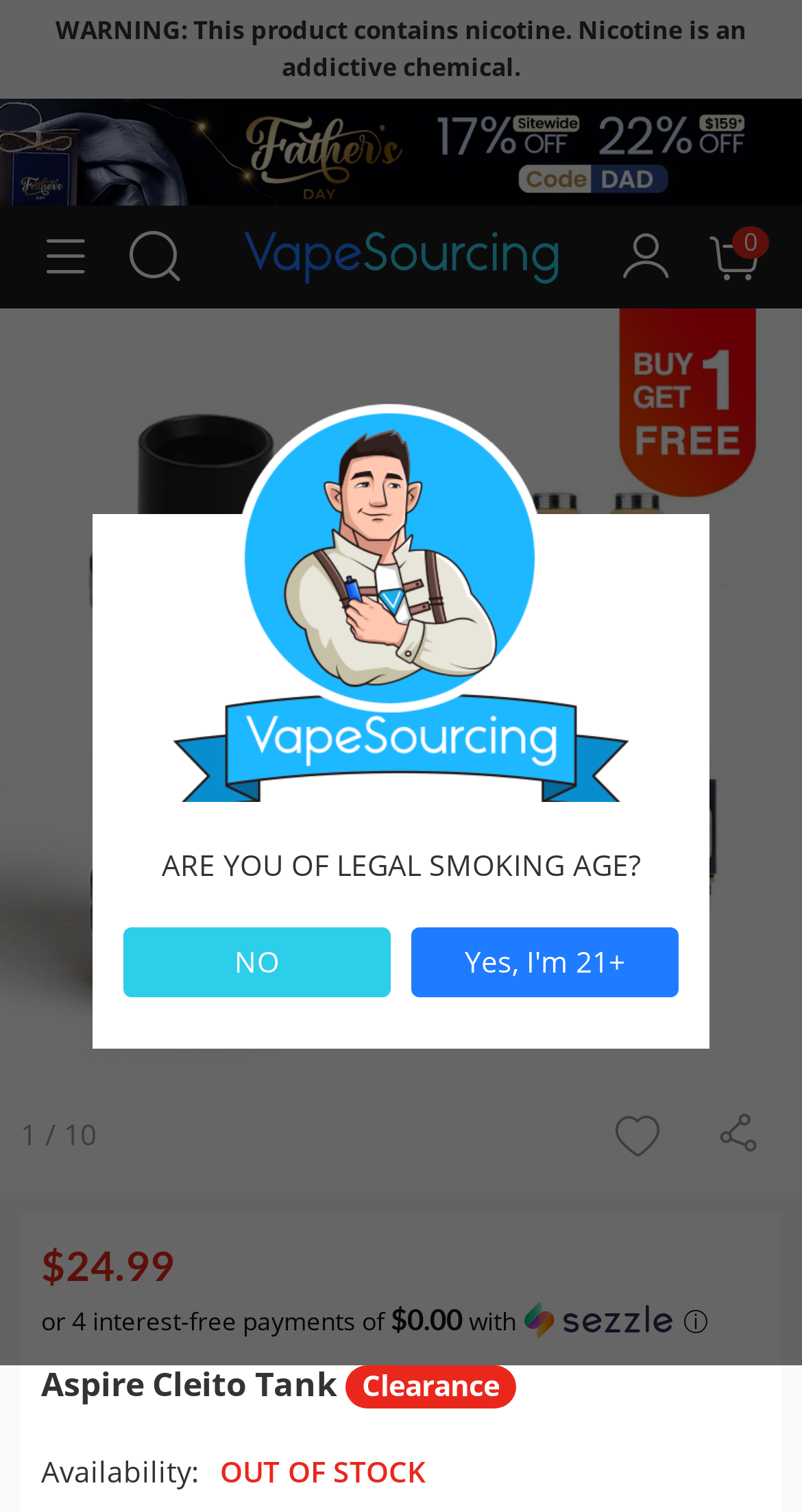Refer to the element description title="My Account" and identify the corresponding bounding box in the screenshot. Format the coordinates as (top-left x, top-left y, bottom-right x, bottom-right y) with values in the range of 0 to 1.

[0.767, 0.167, 0.844, 0.19]